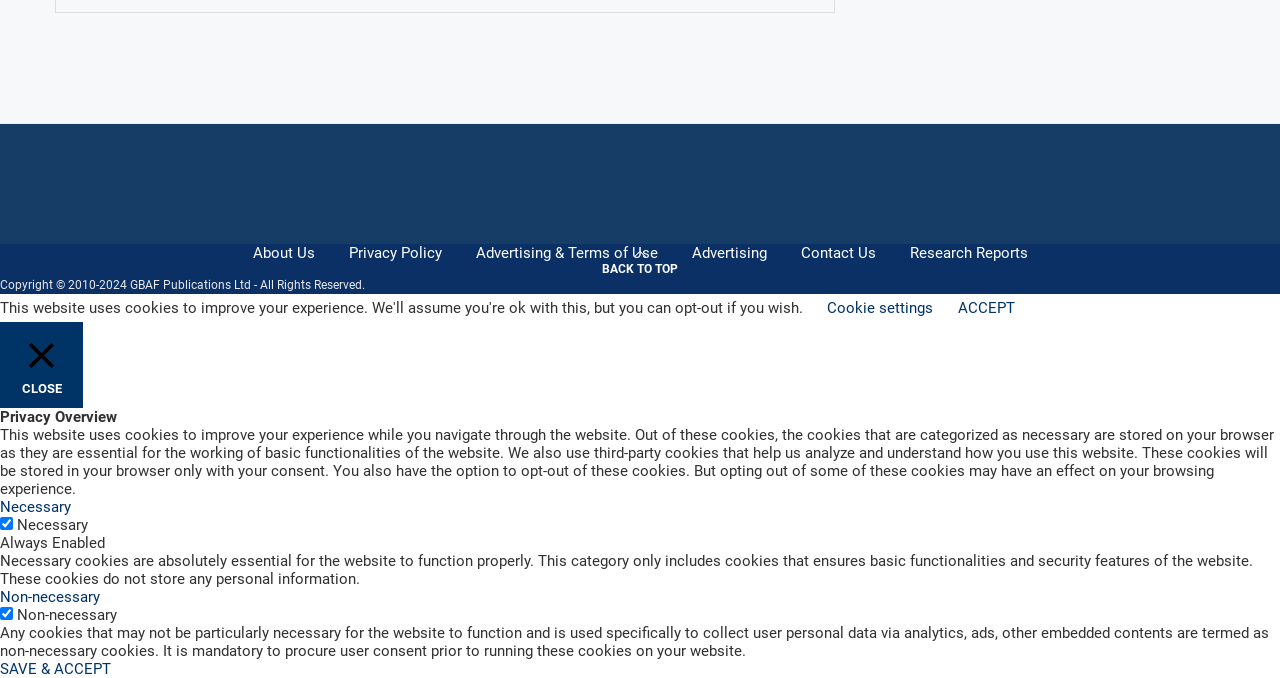Locate the bounding box coordinates of the segment that needs to be clicked to meet this instruction: "View Research Reports".

[0.711, 0.36, 0.803, 0.387]